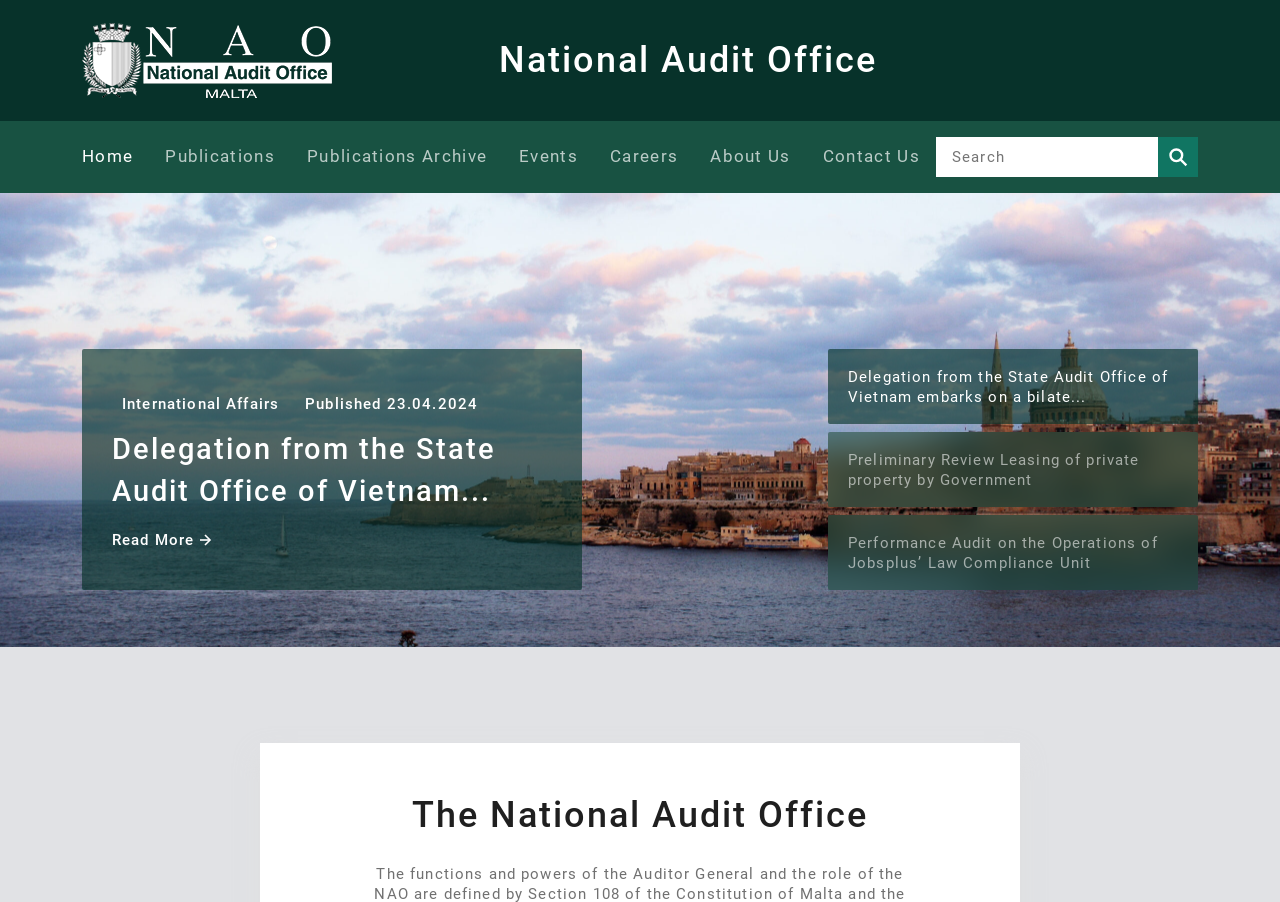Write an elaborate caption that captures the essence of the webpage.

The webpage is the homepage of the National Audit Office (NAO). At the top left, there is a logo image of NAO, accompanied by a link with the same name. Next to the logo, there is a heading that reads "National Audit Office". 

Below the logo and heading, there is a navigation menu consisting of seven links: "Home", "Publications", "Publications Archive", "Events", "Careers", "About Us", and "Contact Us". These links are arranged horizontally, with "Home" on the left and "Contact Us" on the right.

On the right side of the navigation menu, there is a search bar with a textbox and a button. The search bar is aligned with the navigation menu.

Below the navigation menu, there are three sections of content. The first section has a link to "International Affairs" on the left, and a static text "Published 23.04.2024" on the right. 

The second section has a link to an article titled "Delegation from the State Audit Office of Vietnam..." with a heading and a "Read More" link below it. 

The third section has three static texts, each describing a different report or audit, including "Delegation from the State Audit Office of Vietnam embarks on a bilateral visit to NAO", "Preliminary Review Leasing of private property by Government", and "Performance Audit on the Operations of Jobsplus’ Law Compliance Unit". 

At the bottom of the page, there is a heading that reads "The National Audit Office".